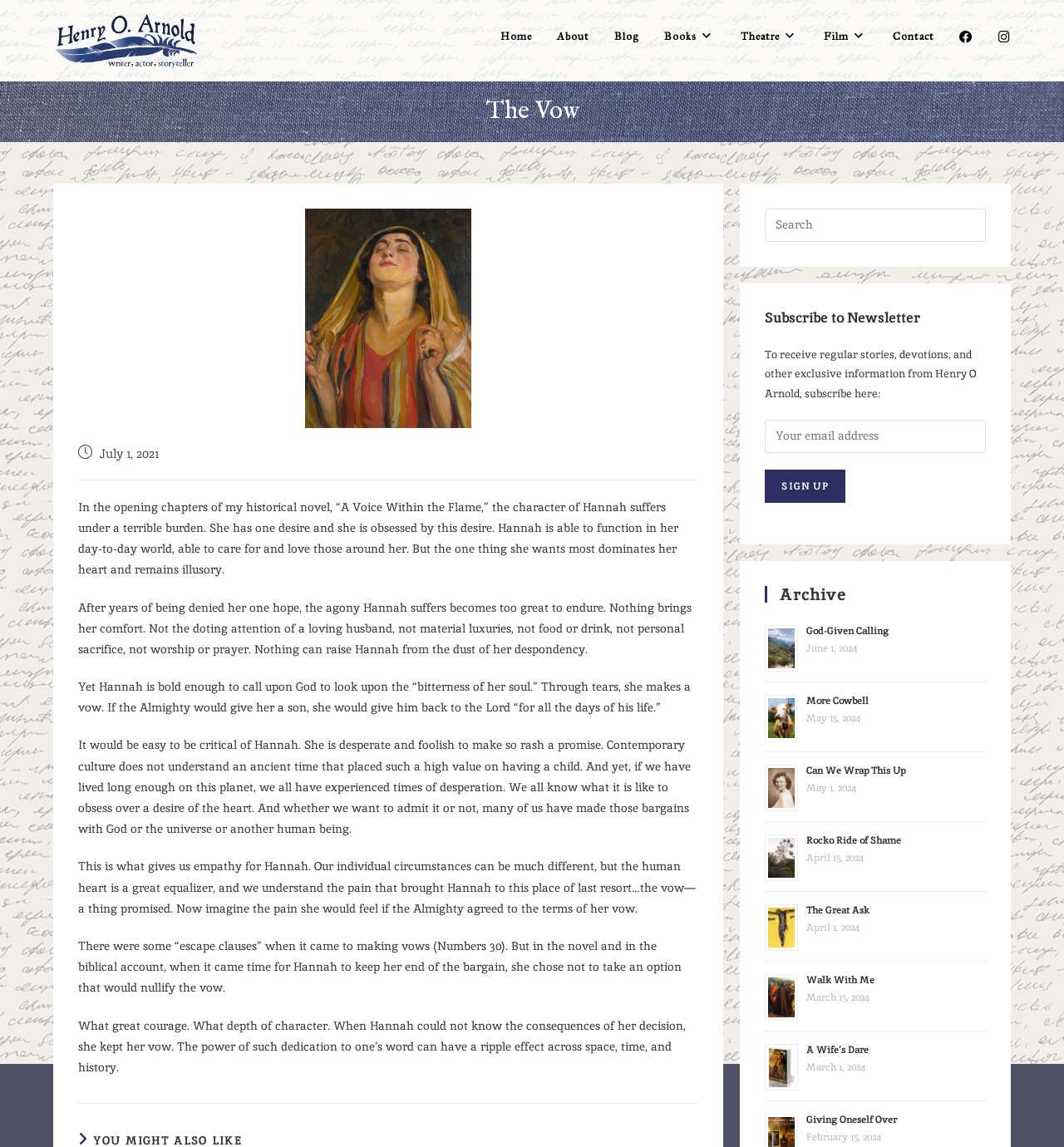From the given element description: "Rocko Ride of Shame", find the bounding box for the UI element. Provide the coordinates as four float numbers between 0 and 1, in the order [left, top, right, bottom].

[0.758, 0.727, 0.847, 0.738]